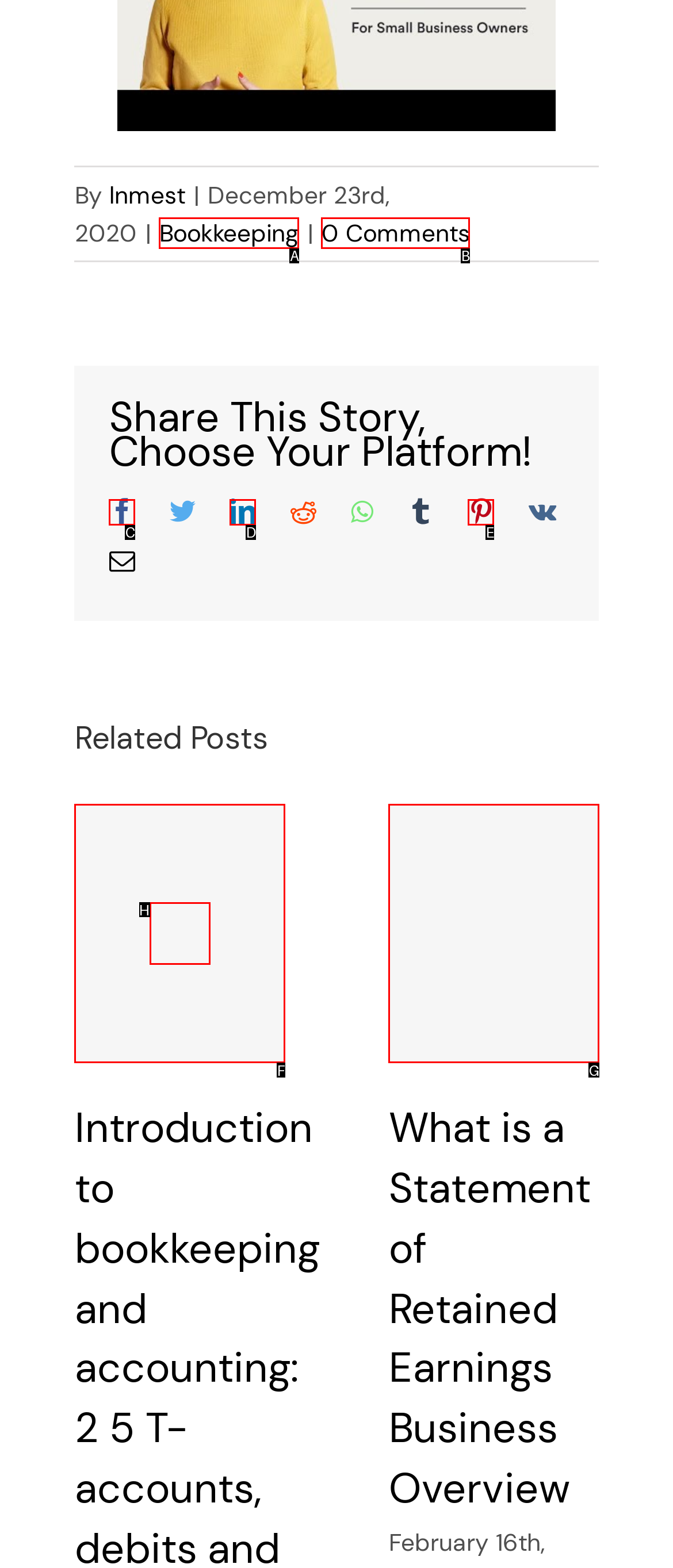Find the HTML element that suits the description: 0 Comments
Indicate your answer with the letter of the matching option from the choices provided.

B